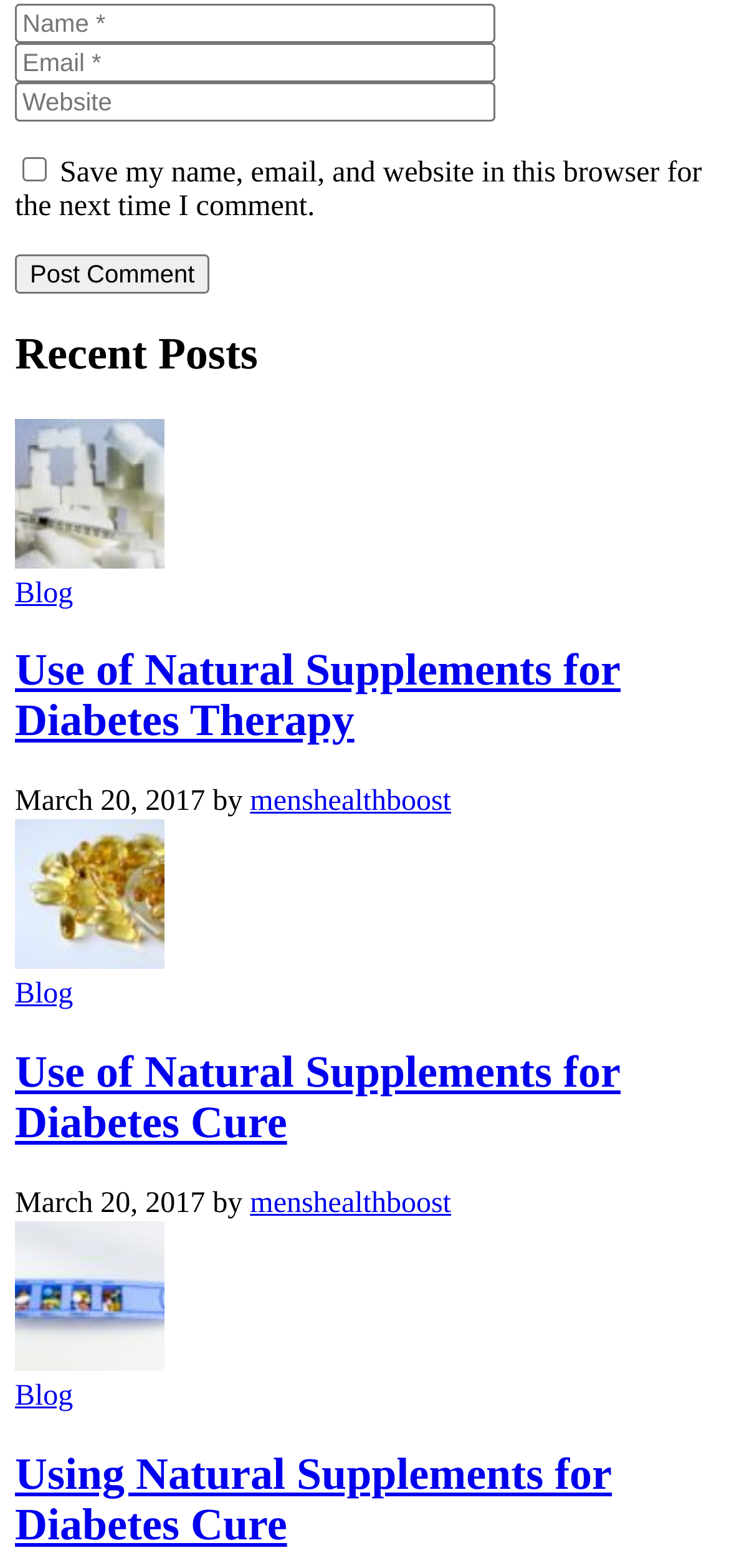Identify the bounding box coordinates for the element you need to click to achieve the following task: "explore Business". The coordinates must be four float values ranging from 0 to 1, formatted as [left, top, right, bottom].

None